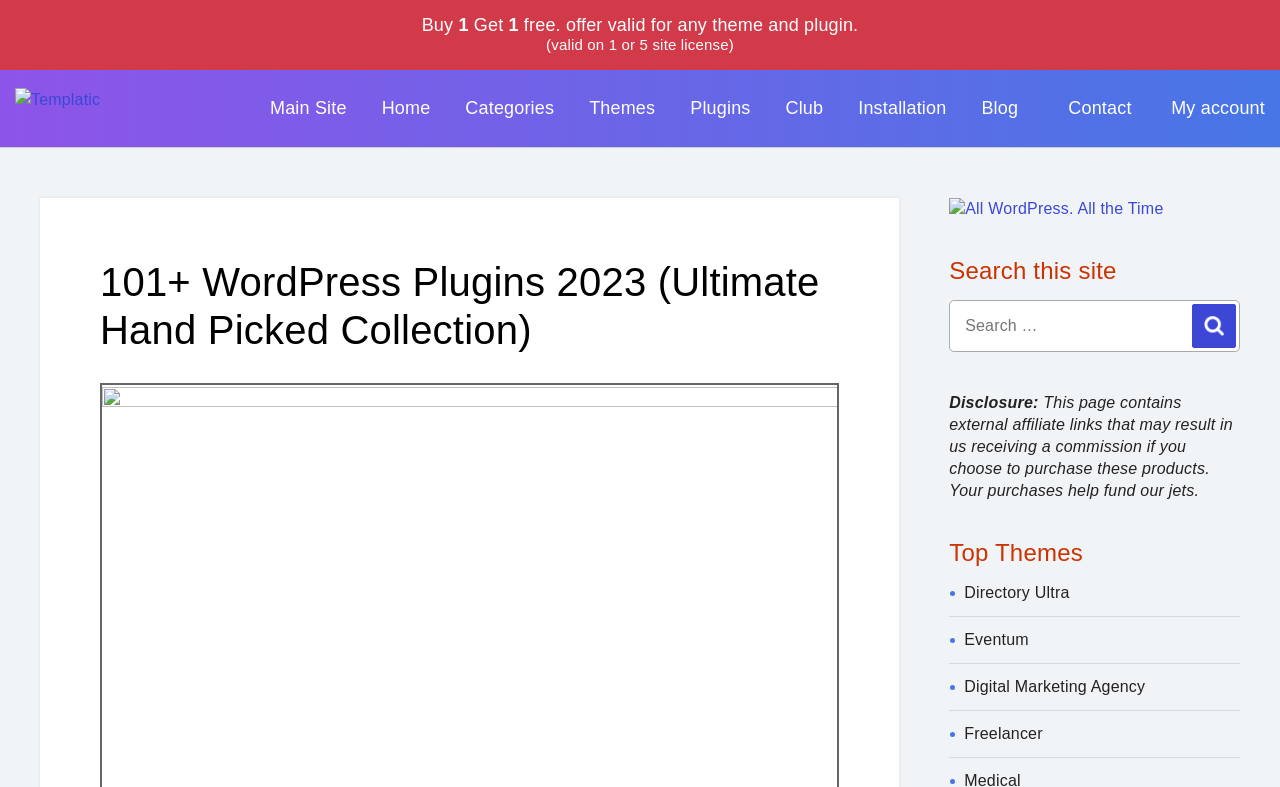Please provide the bounding box coordinate of the region that matches the element description: Directory Ultra. Coordinates should be in the format (top-left x, top-left y, bottom-right x, bottom-right y) and all values should be between 0 and 1.

[0.753, 0.742, 0.836, 0.764]